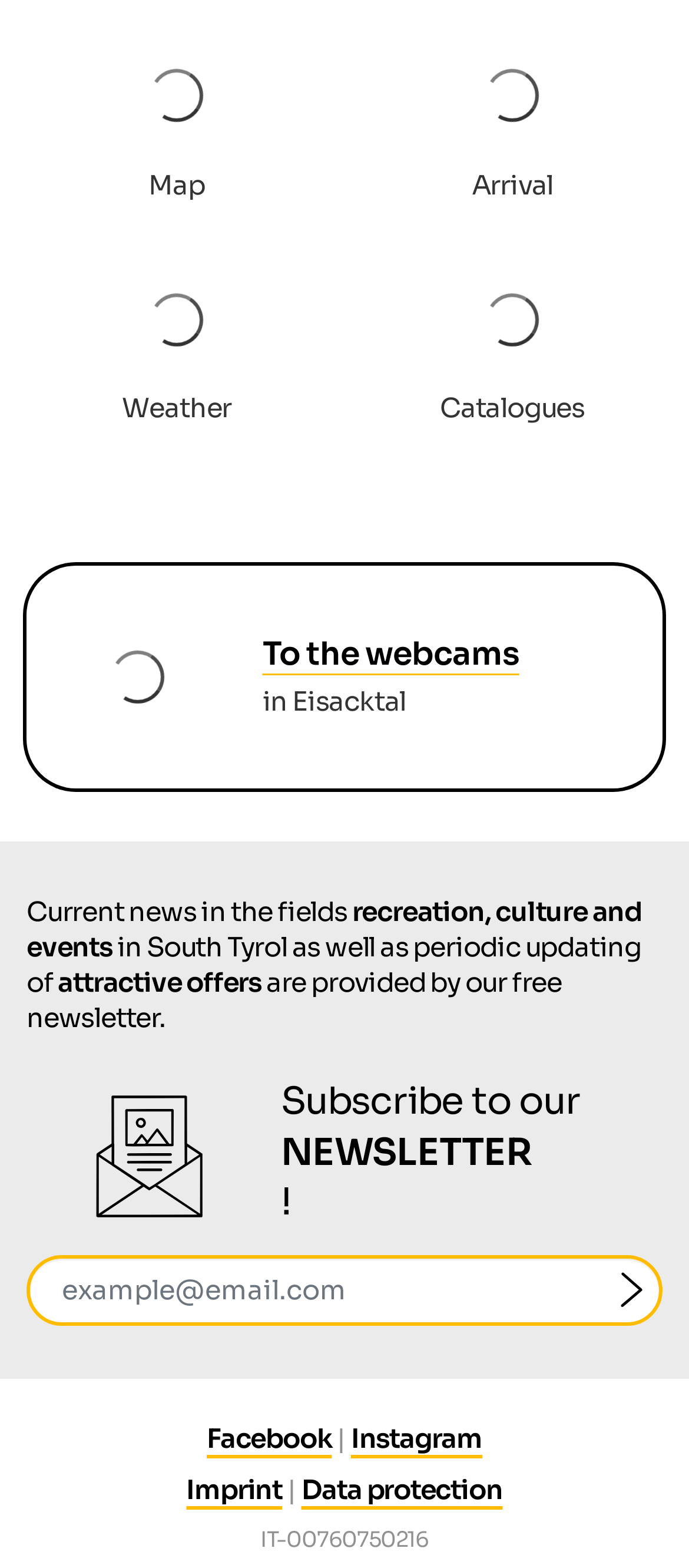Given the element description, predict the bounding box coordinates in the format (top-left x, top-left y, bottom-right x, bottom-right y), using floating point numbers between 0 and 1: To the webcams in Eisacktal

[0.038, 0.36, 0.962, 0.502]